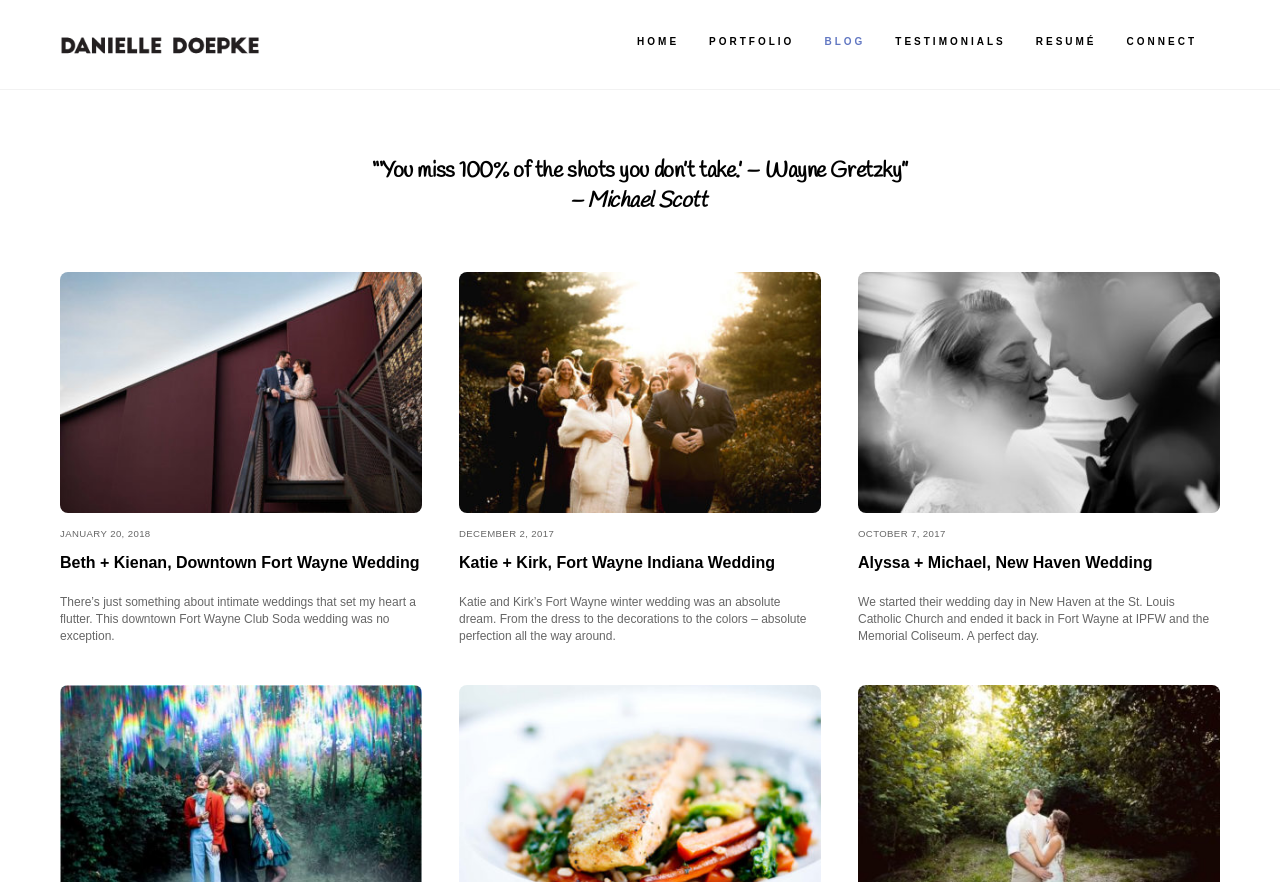How many articles are on this blog page?
Please look at the screenshot and answer in one word or a short phrase.

3